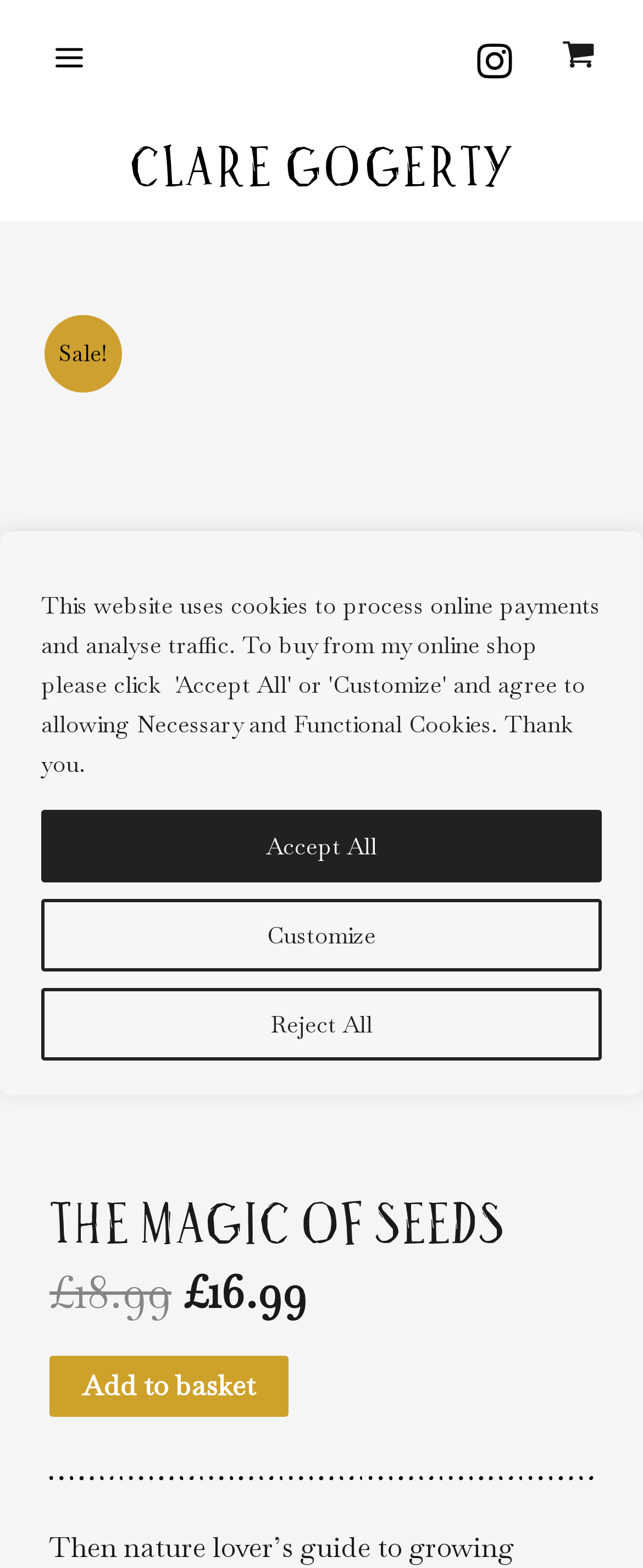Could you provide the bounding box coordinates for the portion of the screen to click to complete this instruction: "View Instagram"?

[0.74, 0.026, 0.801, 0.051]